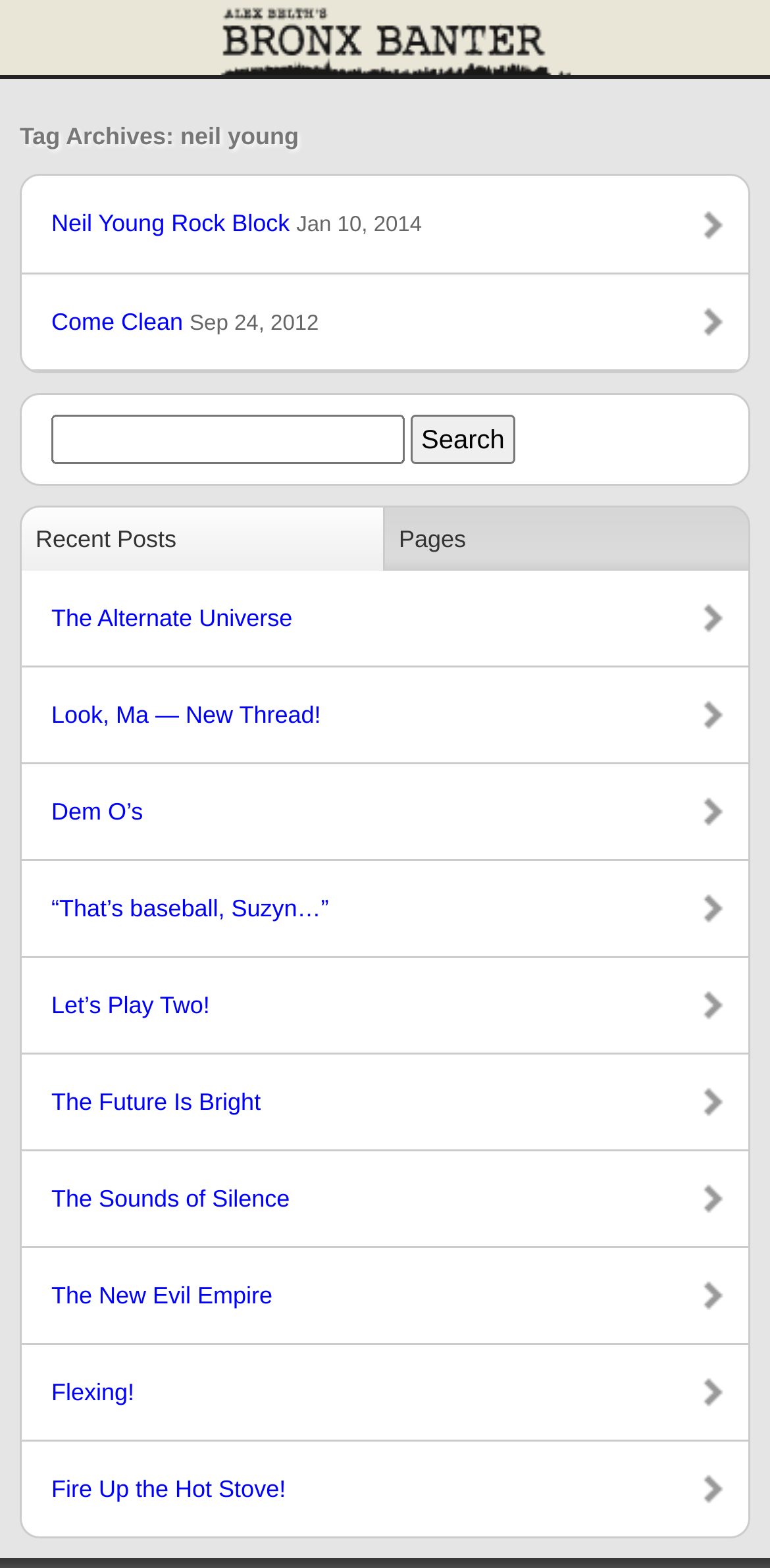Please provide a one-word or short phrase answer to the question:
How many links are there in the webpage?

15